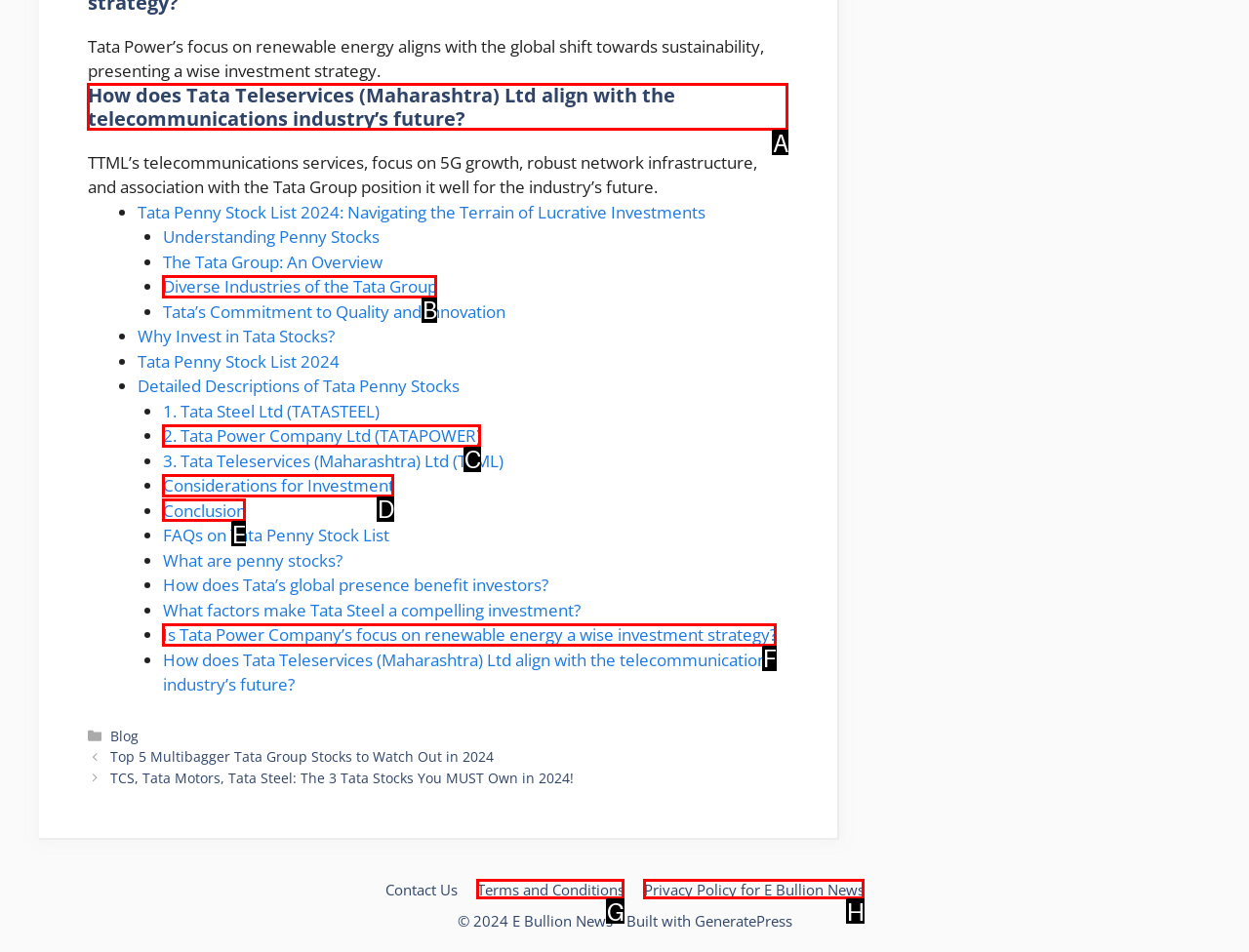Point out the specific HTML element to click to complete this task: Read 'How does Tata Teleservices (Maharashtra) Ltd align with the telecommunications industry’s future?' Reply with the letter of the chosen option.

A